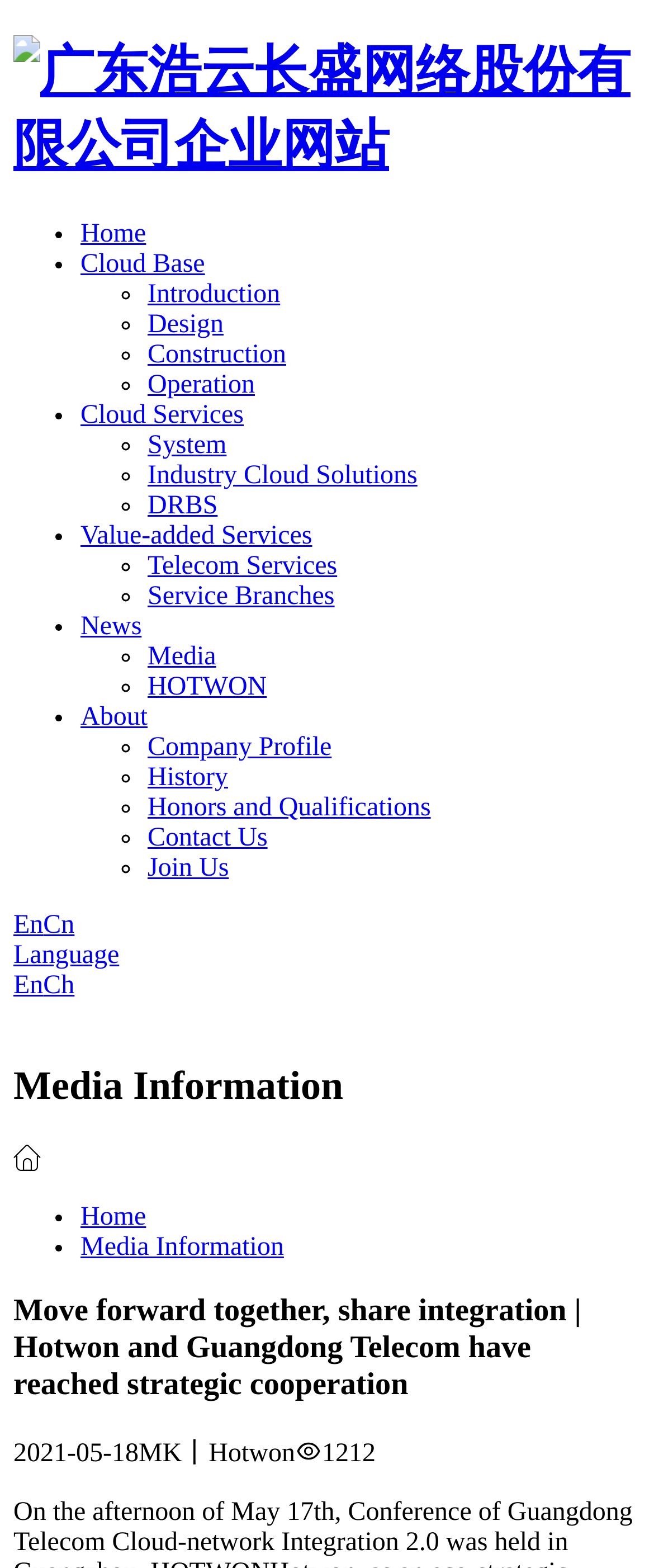Given the following UI element description: "Media Information", find the bounding box coordinates in the webpage screenshot.

[0.123, 0.786, 0.434, 0.804]